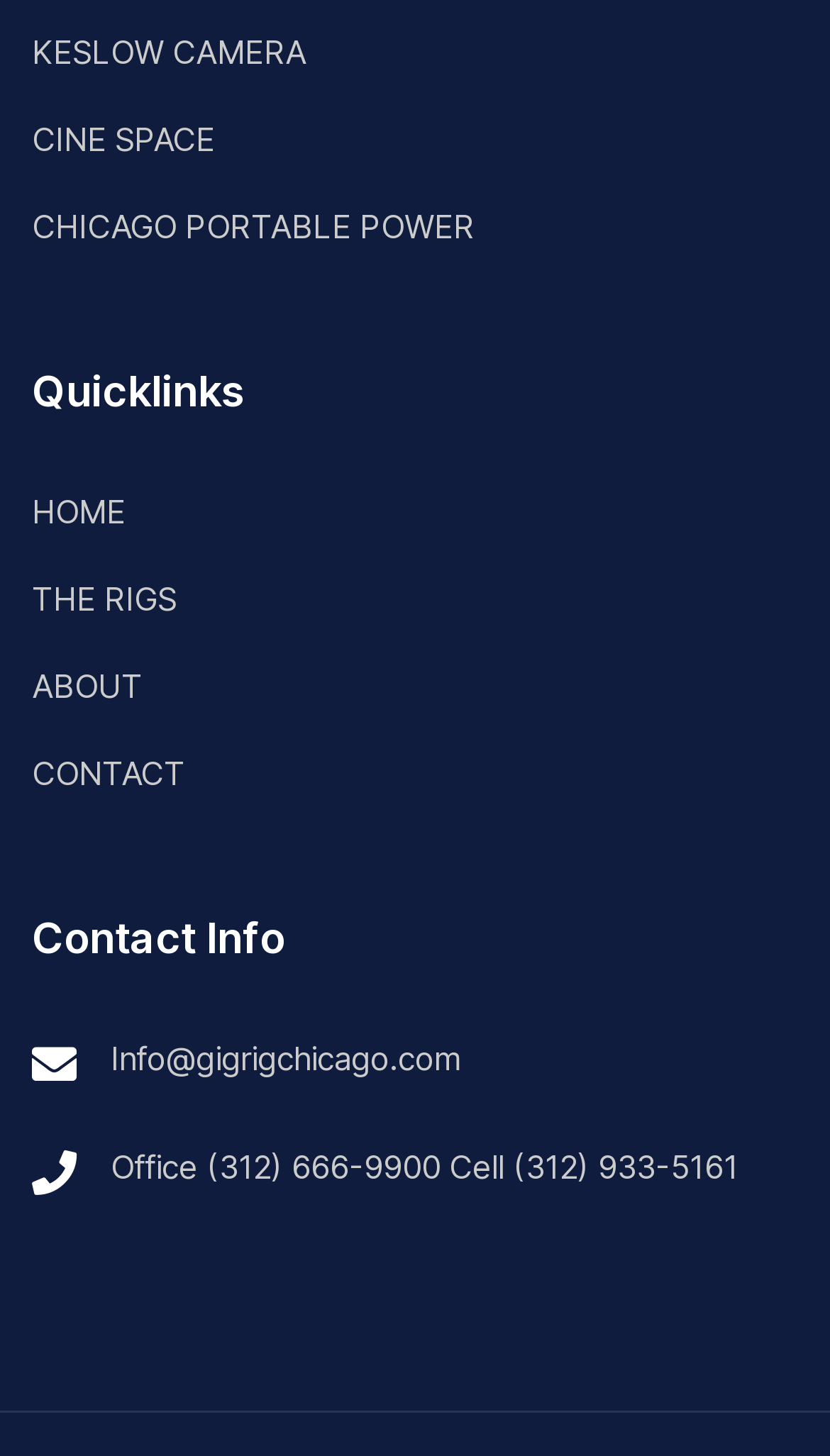What is the name of the camera company?
Please use the visual content to give a single word or phrase answer.

KESLOW CAMERA